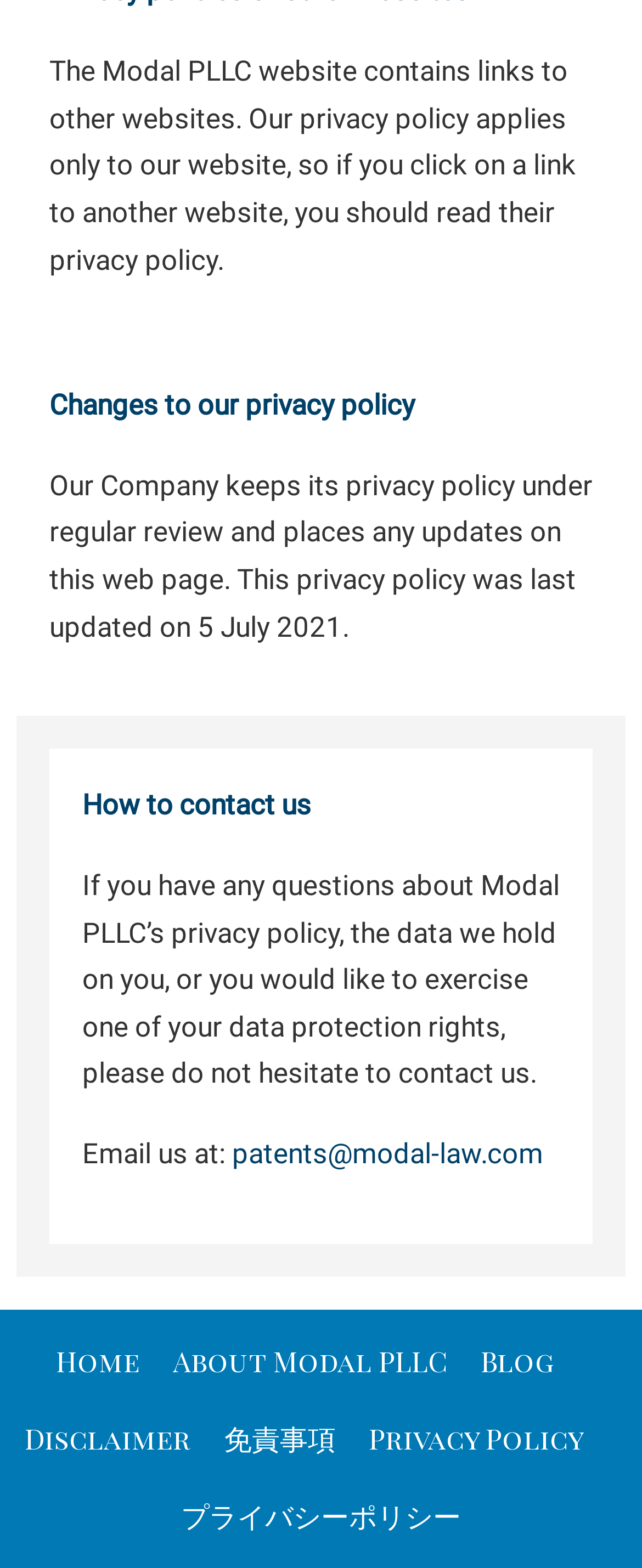Determine the bounding box coordinates for the element that should be clicked to follow this instruction: "Contact us". The coordinates should be given as four float numbers between 0 and 1, in the format [left, top, right, bottom].

[0.128, 0.503, 0.485, 0.524]